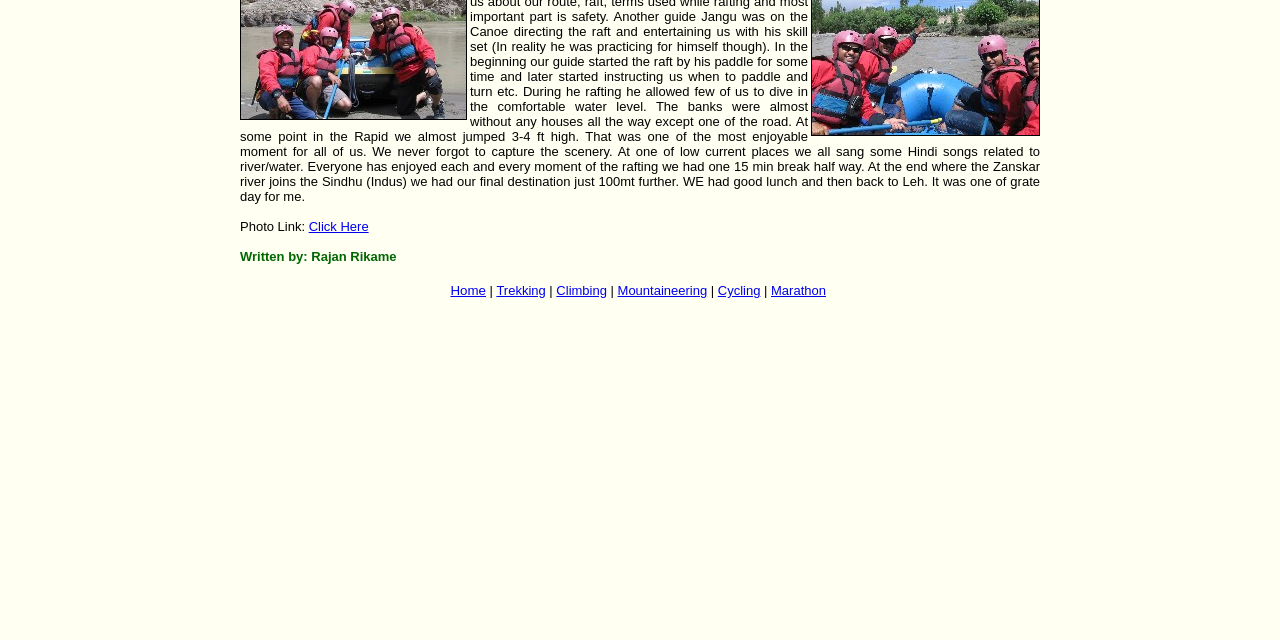Locate and provide the bounding box coordinates for the HTML element that matches this description: "Marathon".

[0.602, 0.442, 0.645, 0.466]